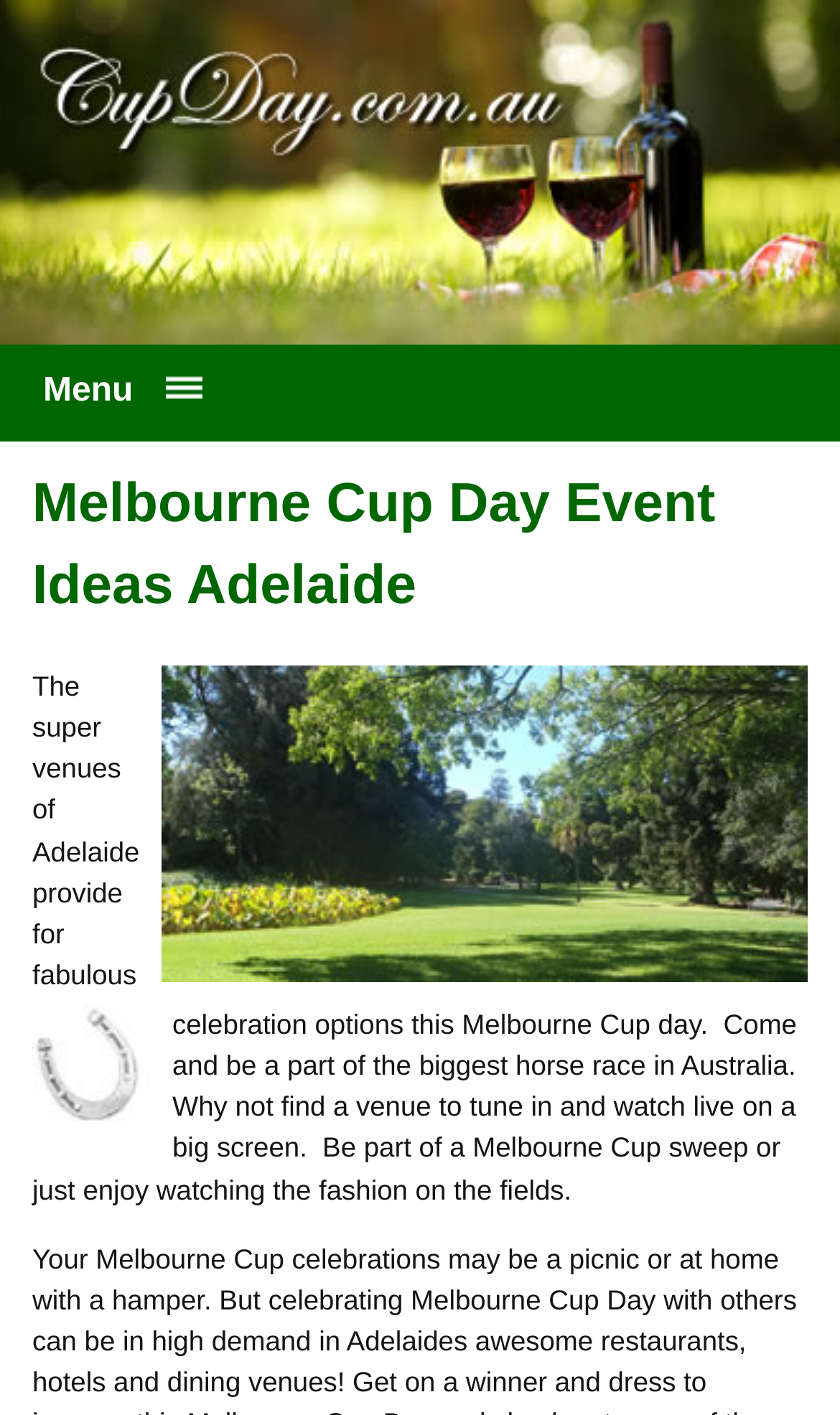What is the tone of the webpage content?
Please provide a comprehensive answer based on the information in the image.

The webpage content has an inviting and celebratory tone, encouraging users to 'come and be a part of the biggest horse race in Australia' and 'find a venue to tune in and watch live on a big screen'. The language used is enthusiastic and encouraging, suggesting a festive atmosphere.